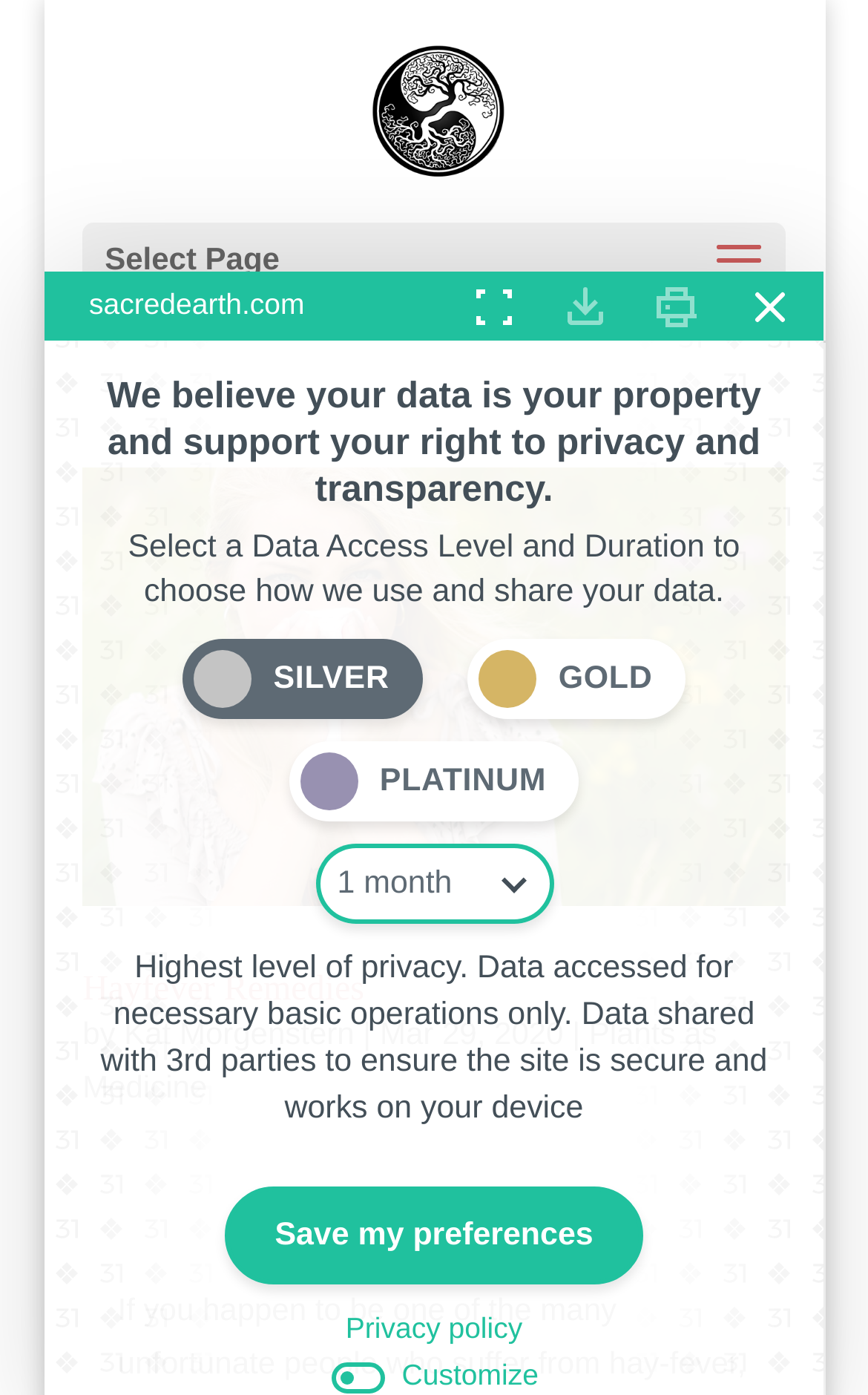Who is the author of the article?
Refer to the screenshot and respond with a concise word or phrase.

Kat Morgenstern